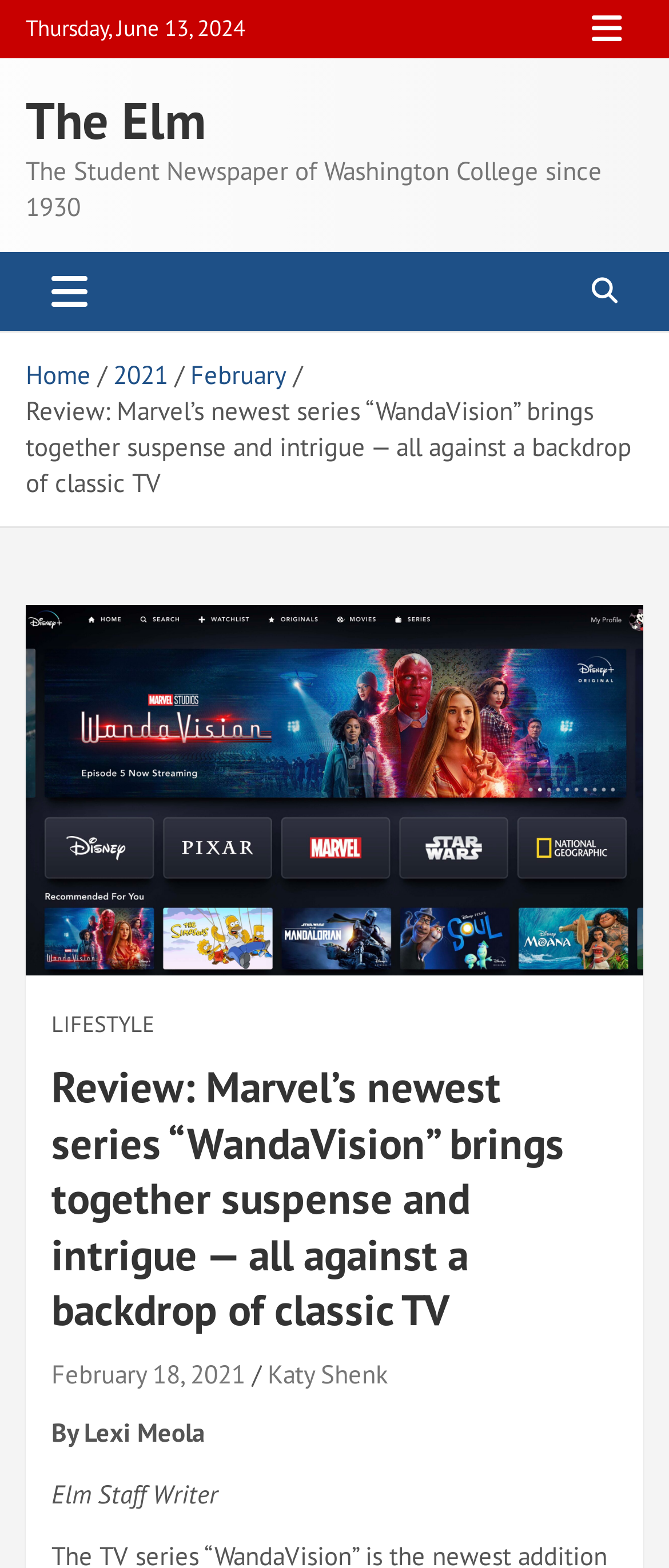Please determine the bounding box coordinates of the area that needs to be clicked to complete this task: 'View the article posted on February 18, 2021'. The coordinates must be four float numbers between 0 and 1, formatted as [left, top, right, bottom].

[0.077, 0.865, 0.367, 0.888]